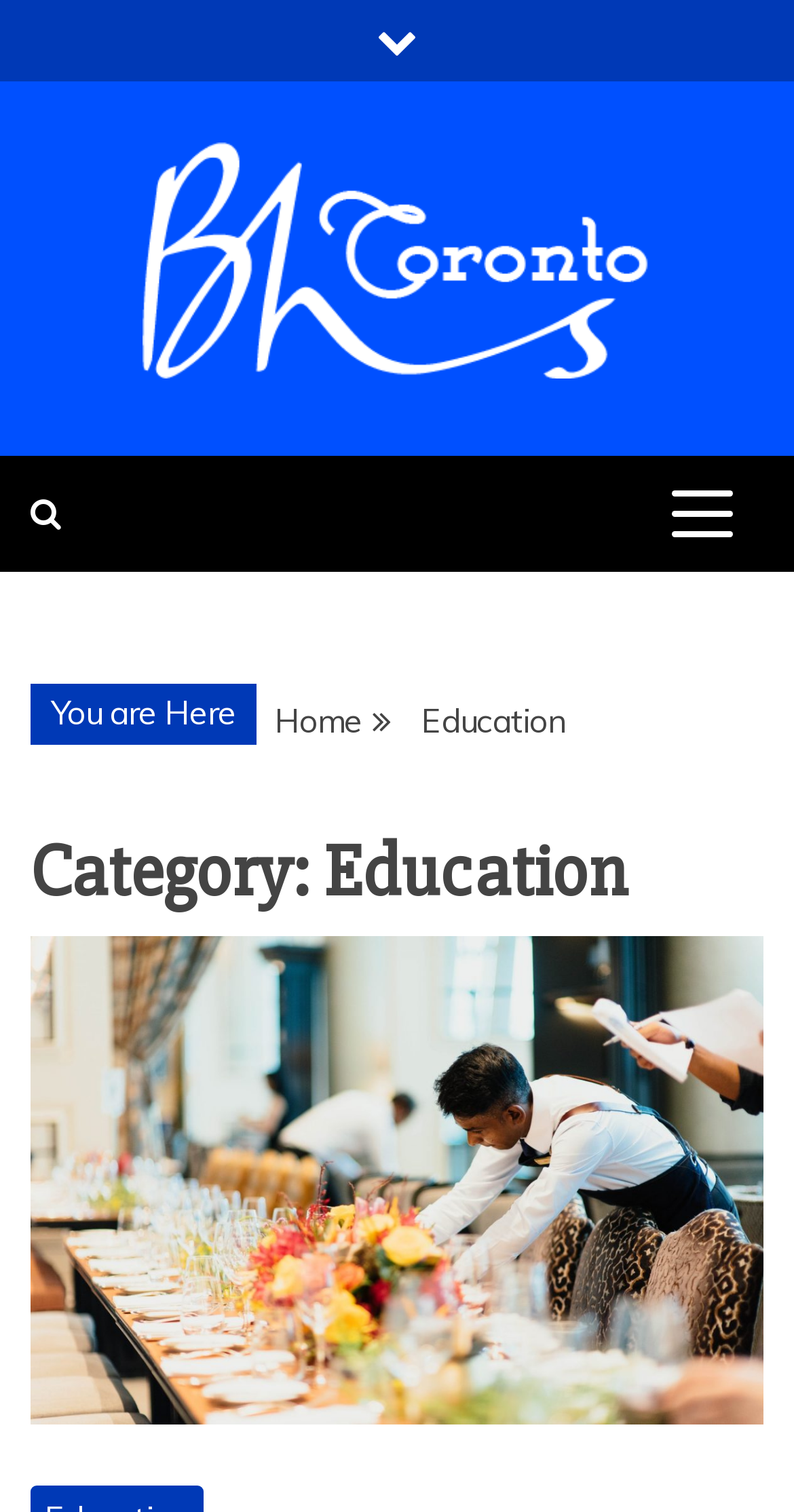Please give a concise answer to this question using a single word or phrase: 
How many links are present in the breadcrumbs navigation?

1